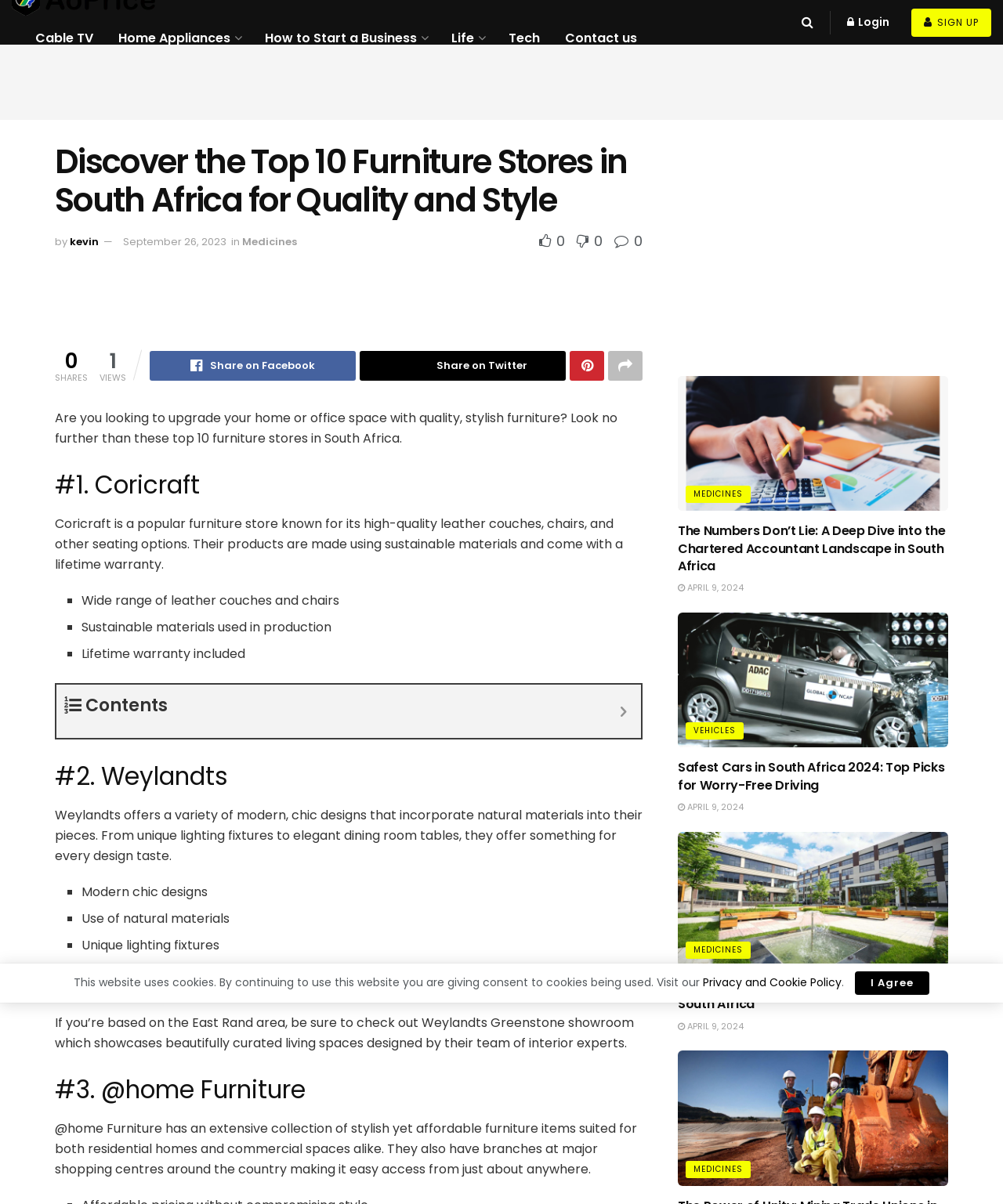Using the details from the image, please elaborate on the following question: How many furniture stores are listed?

The webpage lists the top 10 furniture stores in South Africa, as indicated by the headings '#1. Coricraft', '#2. Weylandts', and so on, up to '#10'.